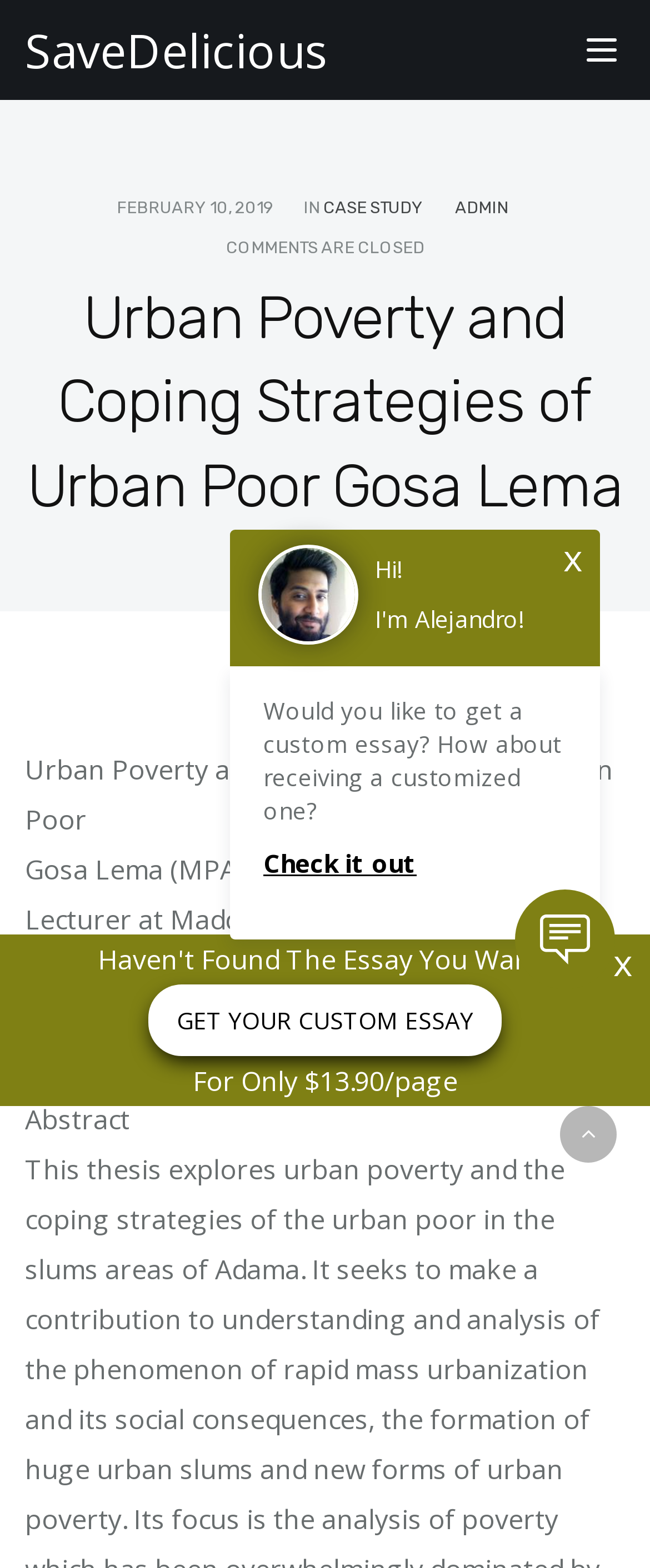Using the information shown in the image, answer the question with as much detail as possible: What is the text on the button at the top right corner of the webpage?

The button at the top right corner of the webpage has the text 'Toggle navigation'. This button is likely used to toggle the navigation menu on and off.